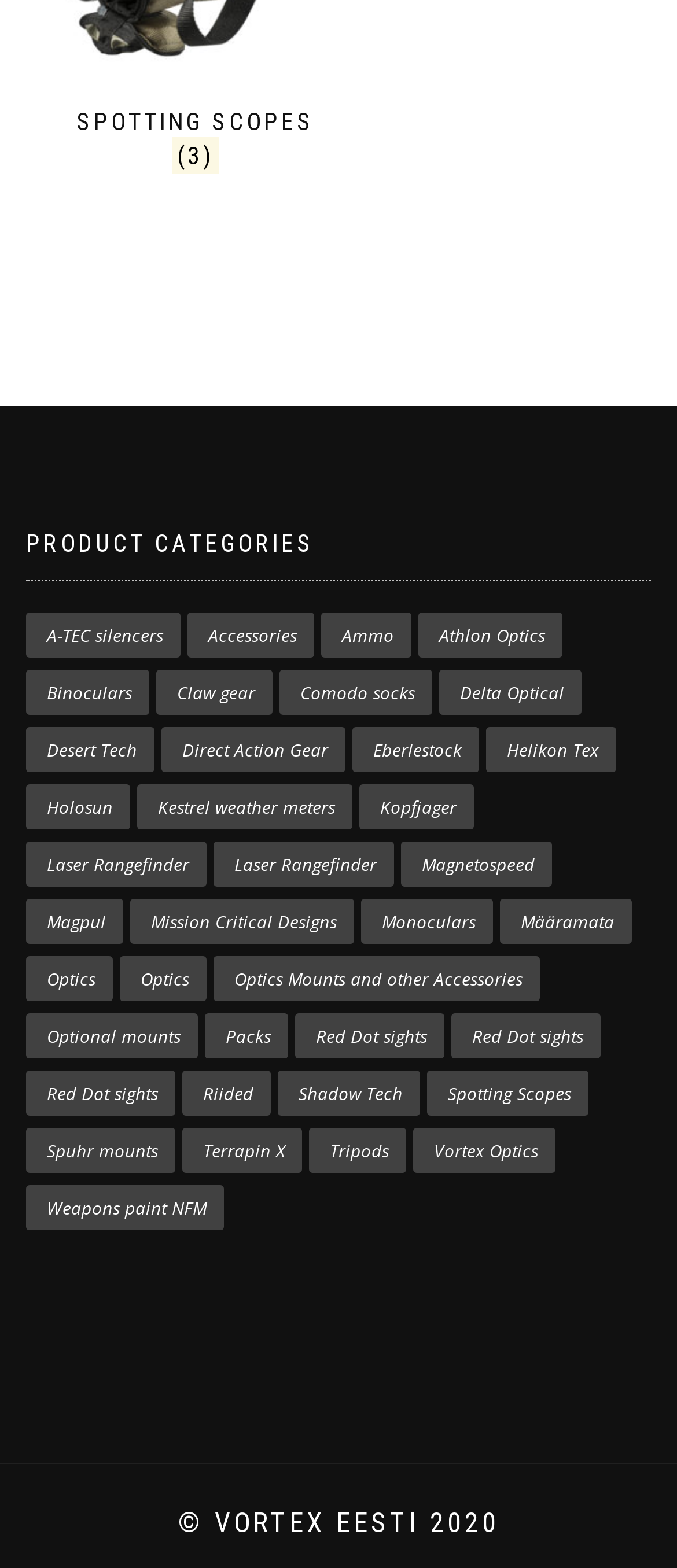Given the description of a UI element: "Optics Mounts and other Accessories", identify the bounding box coordinates of the matching element in the webpage screenshot.

[0.315, 0.609, 0.797, 0.638]